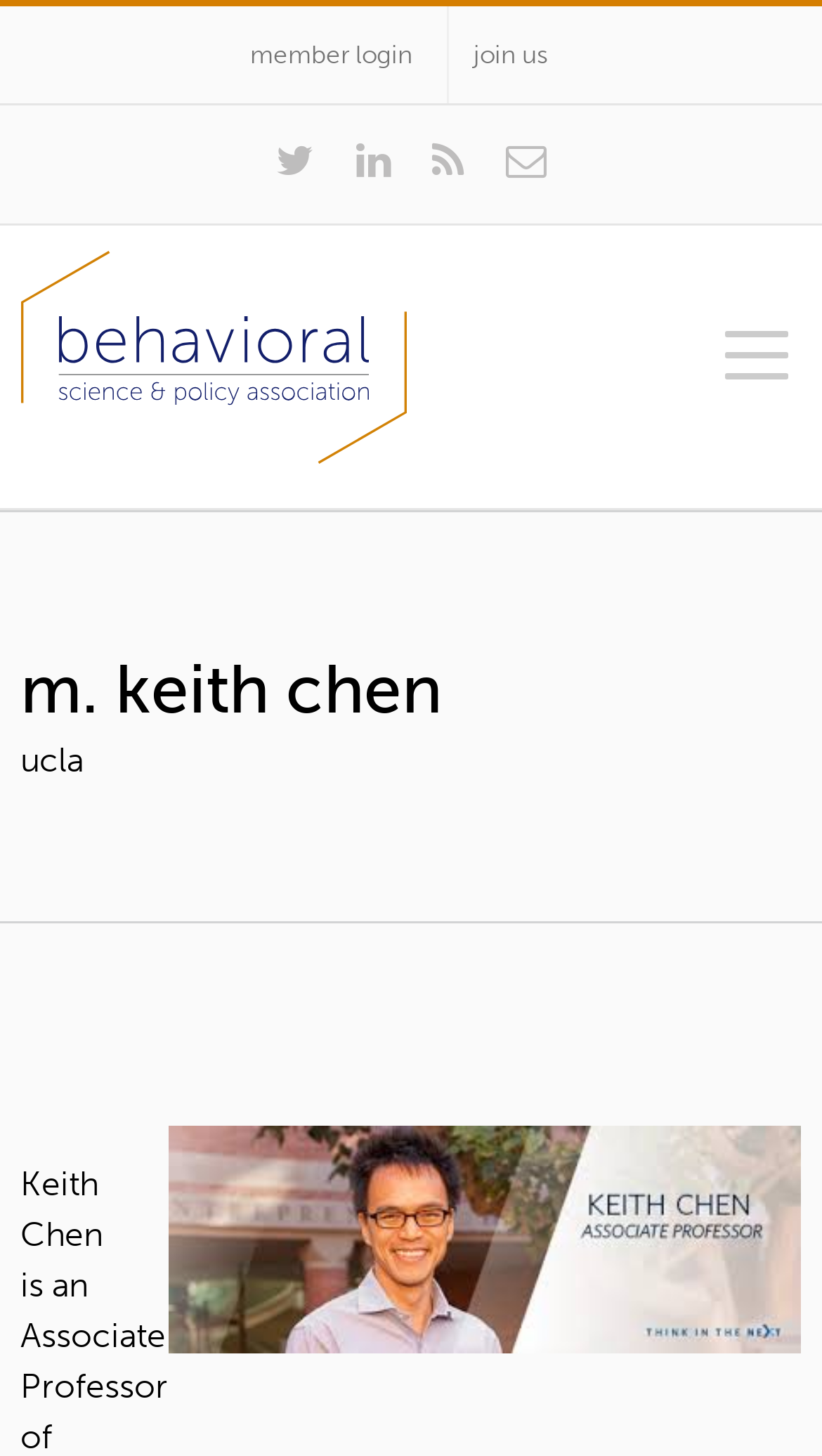What social media platforms are available for connection?
Please answer the question with as much detail as possible using the screenshot.

The link elements with icons for Twitter, LinkedIn, RSS, and Email are present on the webpage, indicating that these social media platforms are available for connection.